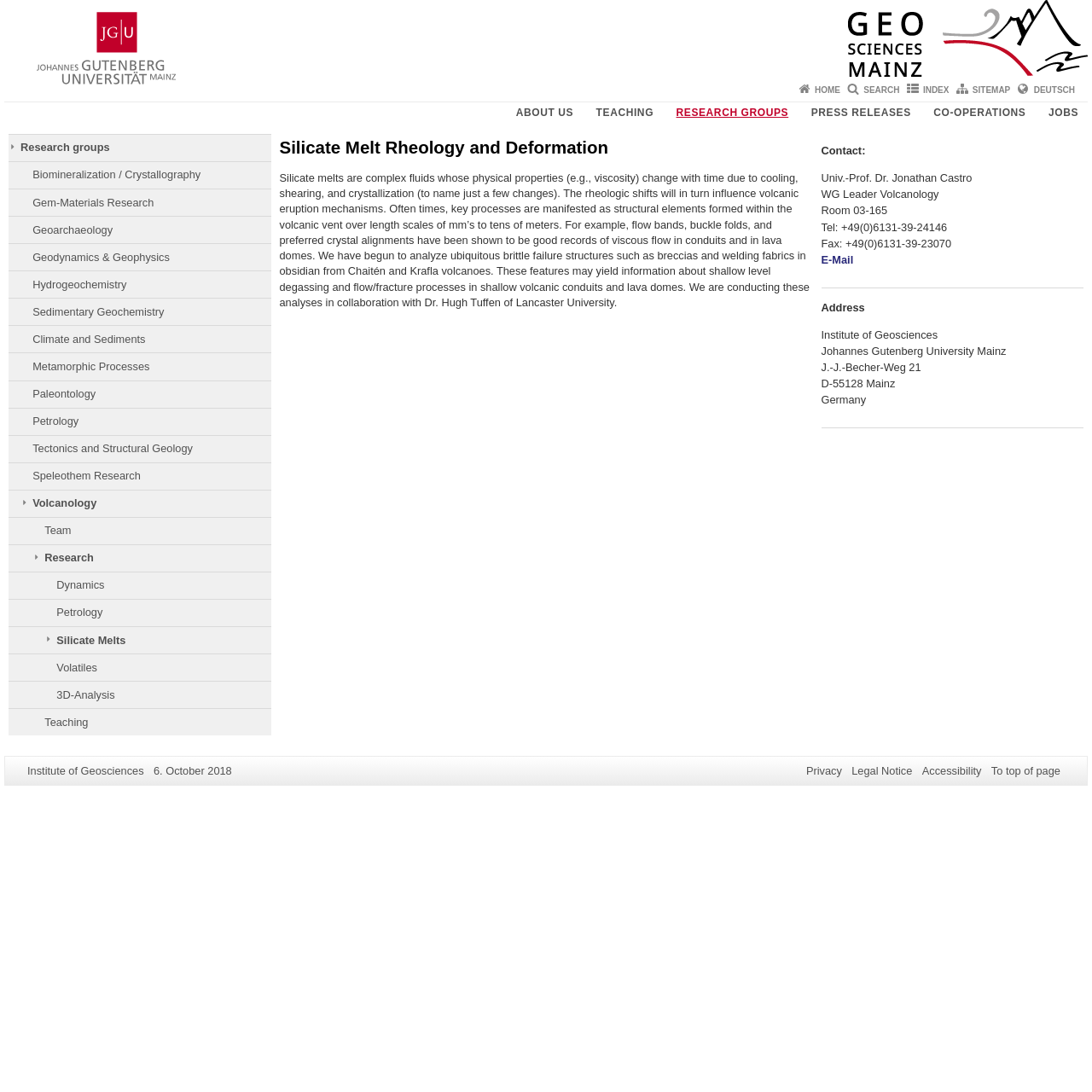What is the research group led by?
Please give a detailed and elaborate answer to the question.

I found the answer by looking at the 'Contact' section on the right side of the webpage, where it says 'Univ.-Prof. Dr. Jonathan Castro' and 'WG Leader Volcanology'.